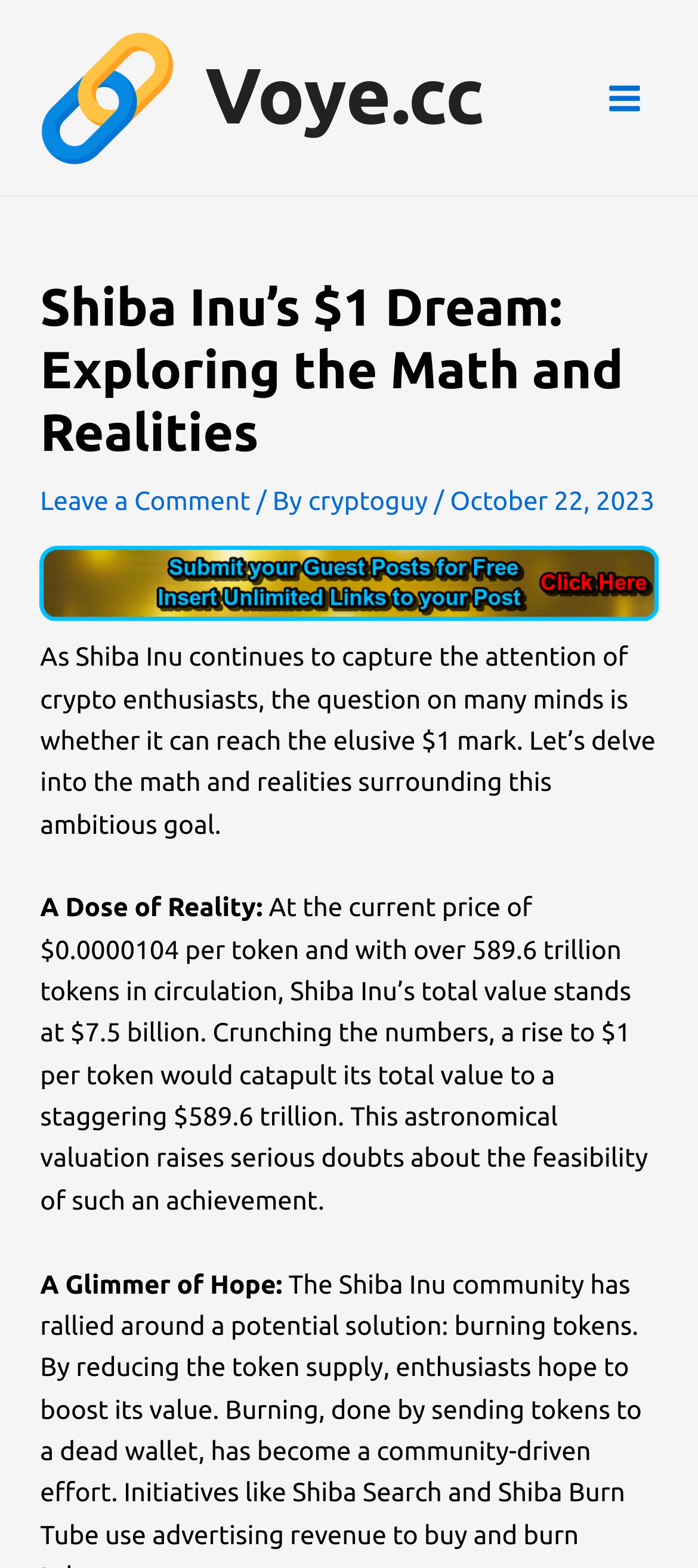Return the bounding box coordinates of the UI element that corresponds to this description: "Leave a Comment". The coordinates must be given as four float numbers in the range of 0 and 1, [left, top, right, bottom].

[0.058, 0.309, 0.359, 0.329]